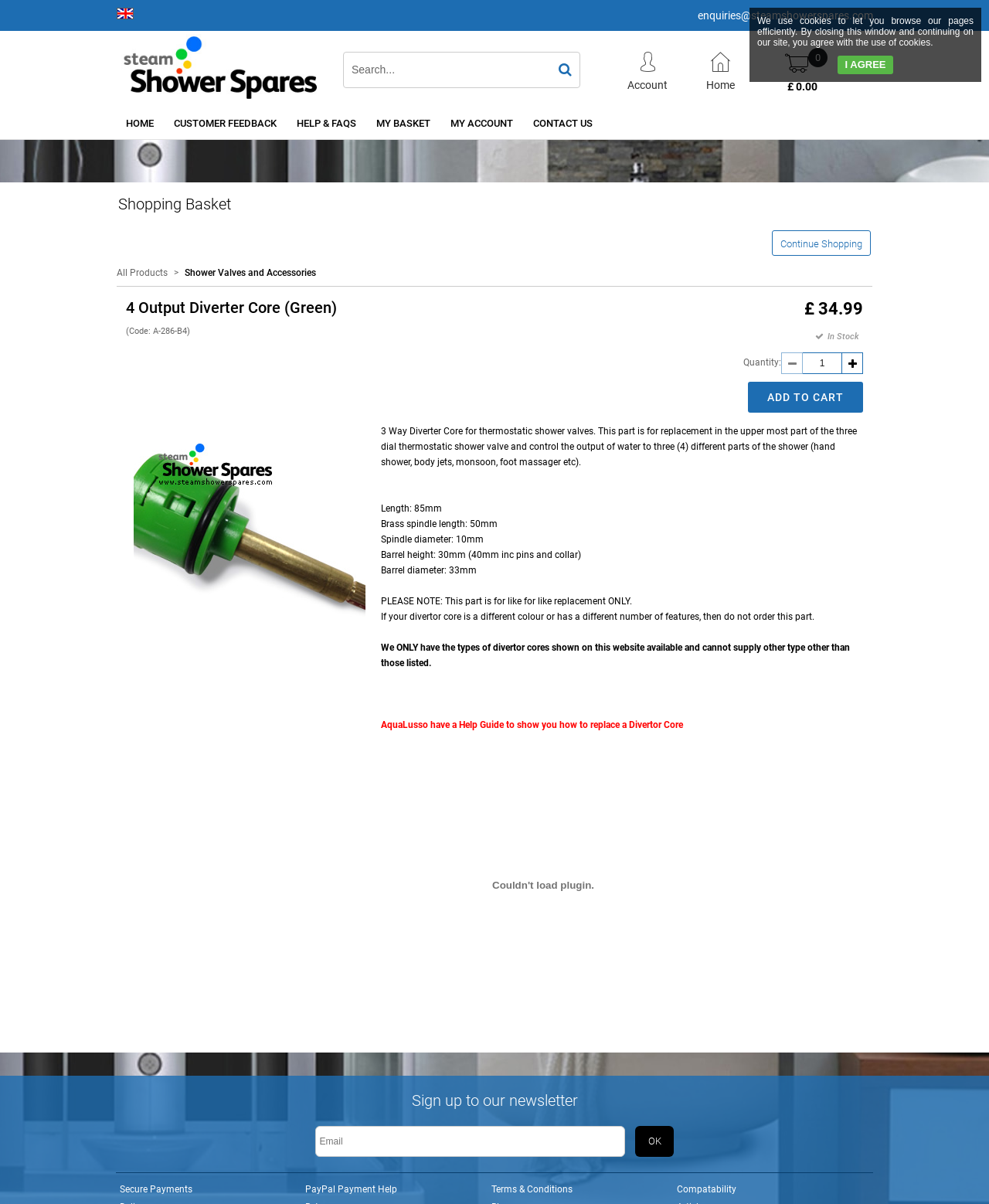Provide the bounding box coordinates of the HTML element described by the text: "Contact Us". The coordinates should be in the format [left, top, right, bottom] with values between 0 and 1.

[0.529, 0.09, 0.609, 0.116]